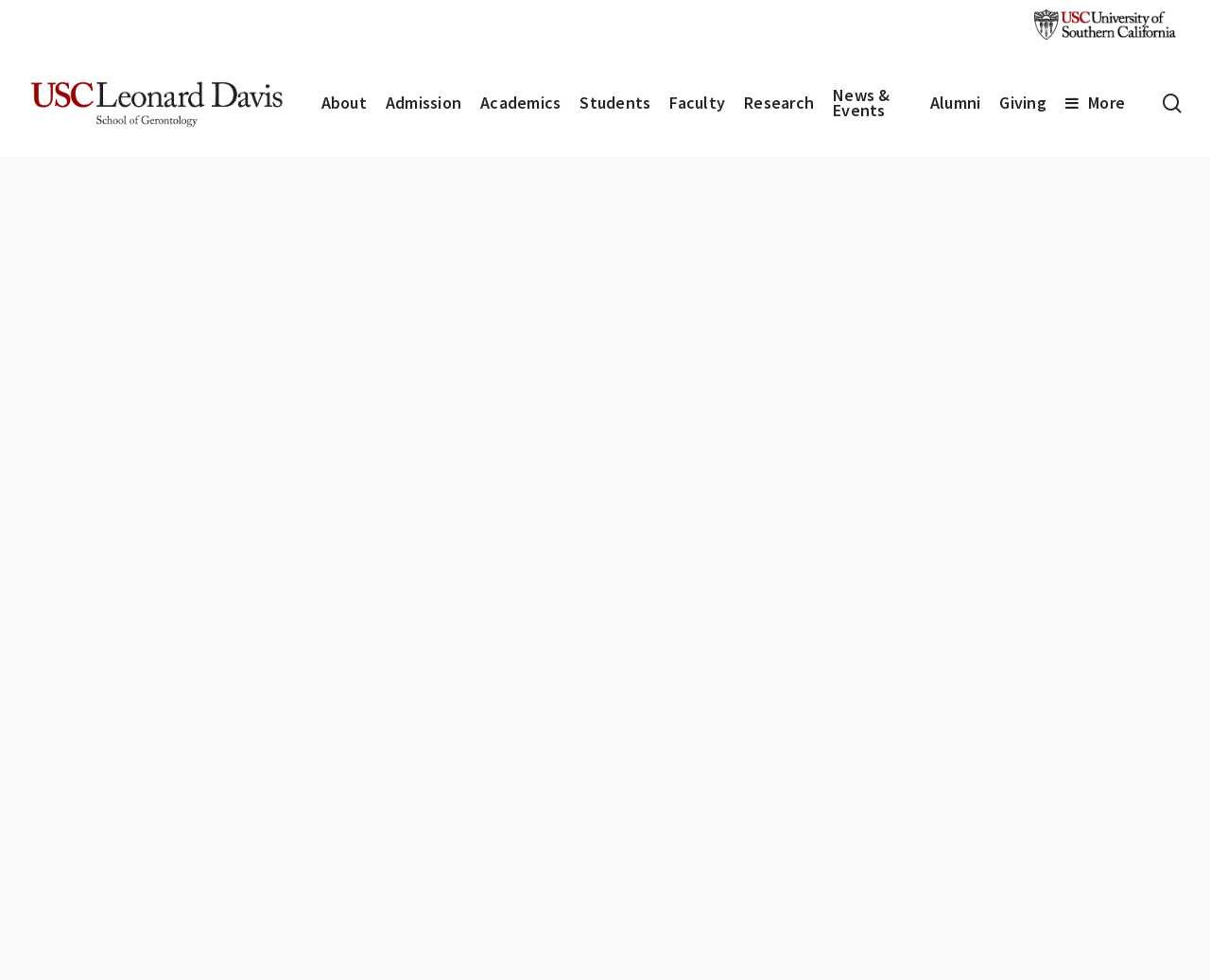What is the purpose of the search box? Analyze the screenshot and reply with just one word or a short phrase.

To search the website